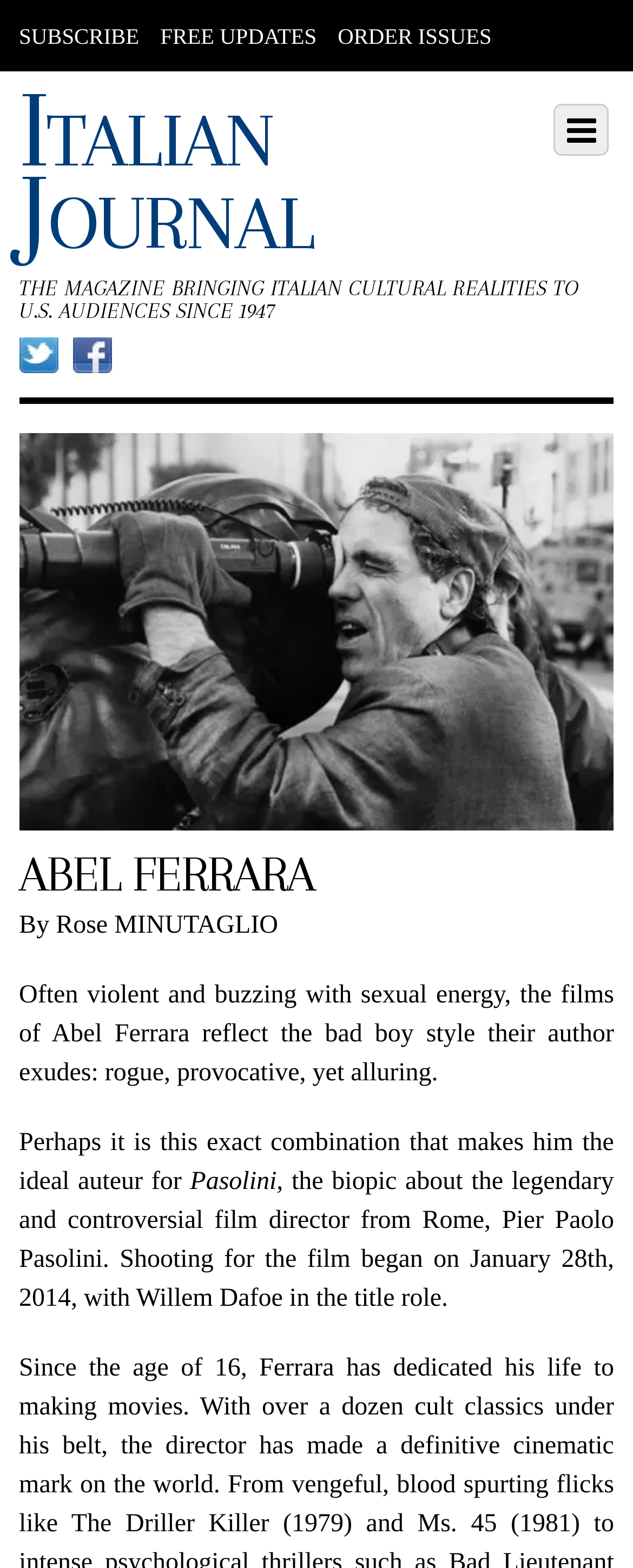Please find the bounding box coordinates of the section that needs to be clicked to achieve this instruction: "Subscribe to the newsletter".

[0.03, 0.016, 0.22, 0.031]